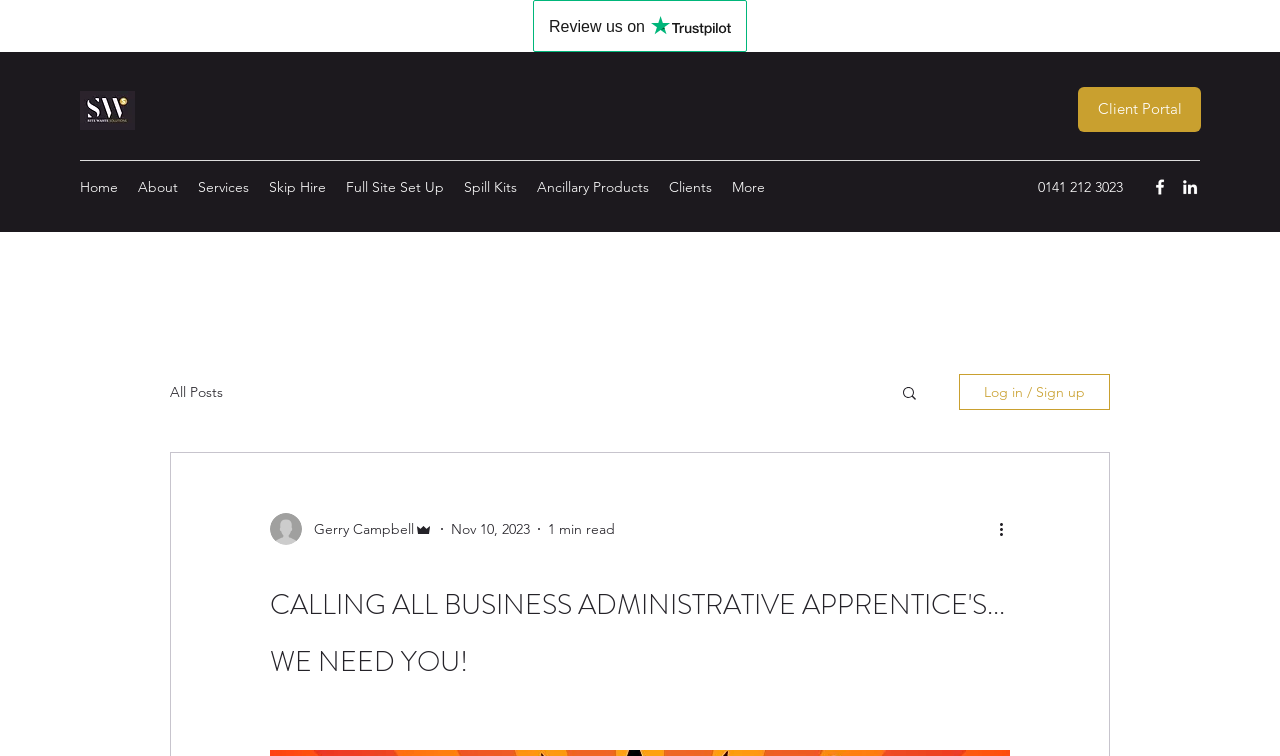What is the logo of the company?
Based on the content of the image, thoroughly explain and answer the question.

I found the logo by looking at the image element with the bounding box coordinates [0.062, 0.119, 0.105, 0.172], which is linked to the 'Site Waste Solutions Logo' and is likely the company's logo.